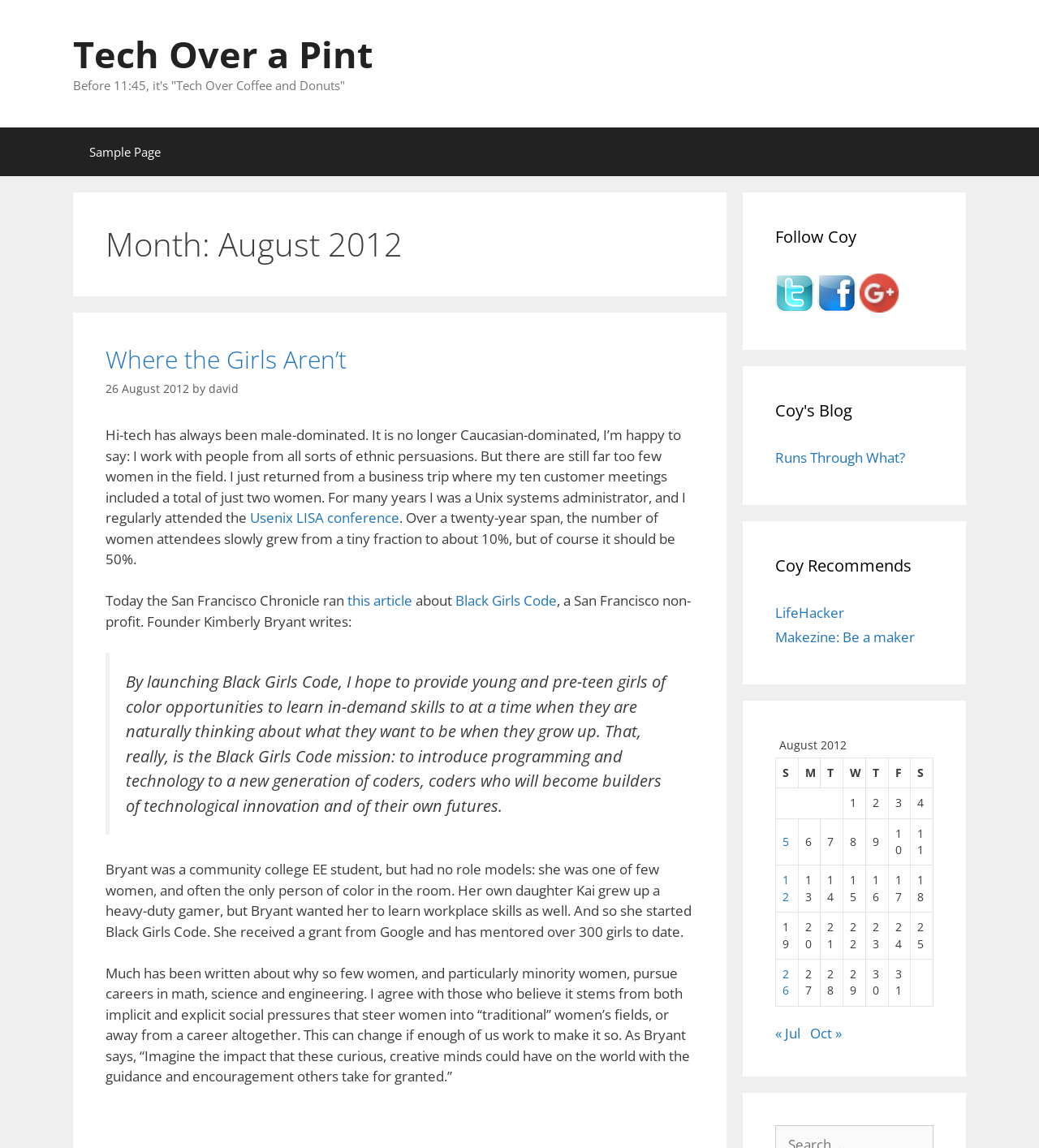Please specify the bounding box coordinates of the clickable region necessary for completing the following instruction: "Read the article 'Where the Girls Aren’t'". The coordinates must consist of four float numbers between 0 and 1, i.e., [left, top, right, bottom].

[0.102, 0.298, 0.334, 0.327]